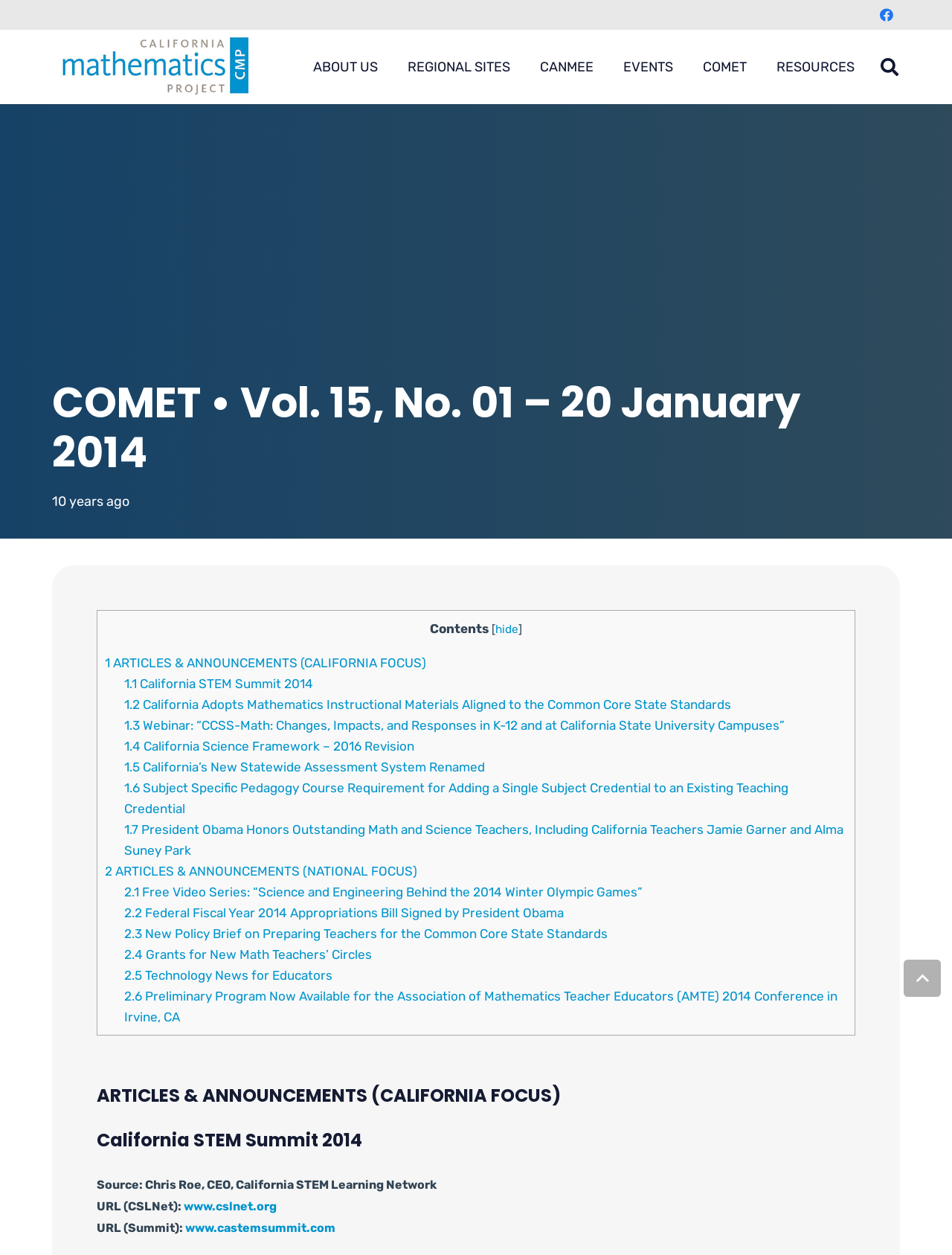Locate the headline of the webpage and generate its content.

COMET • Vol. 15, No. 01 – 20 January 2014